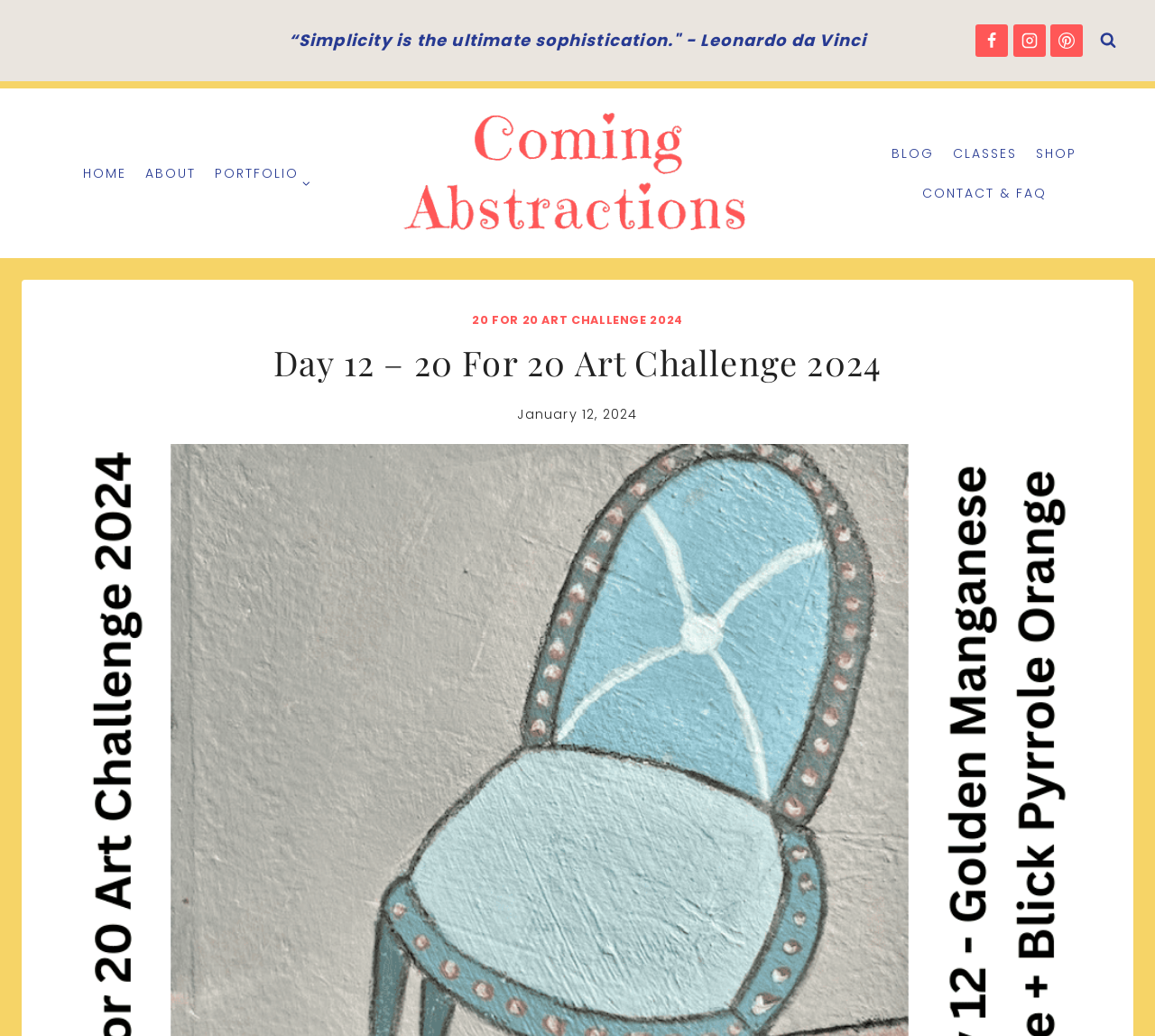Find the bounding box coordinates of the UI element according to this description: "Facebook".

[0.845, 0.024, 0.873, 0.055]